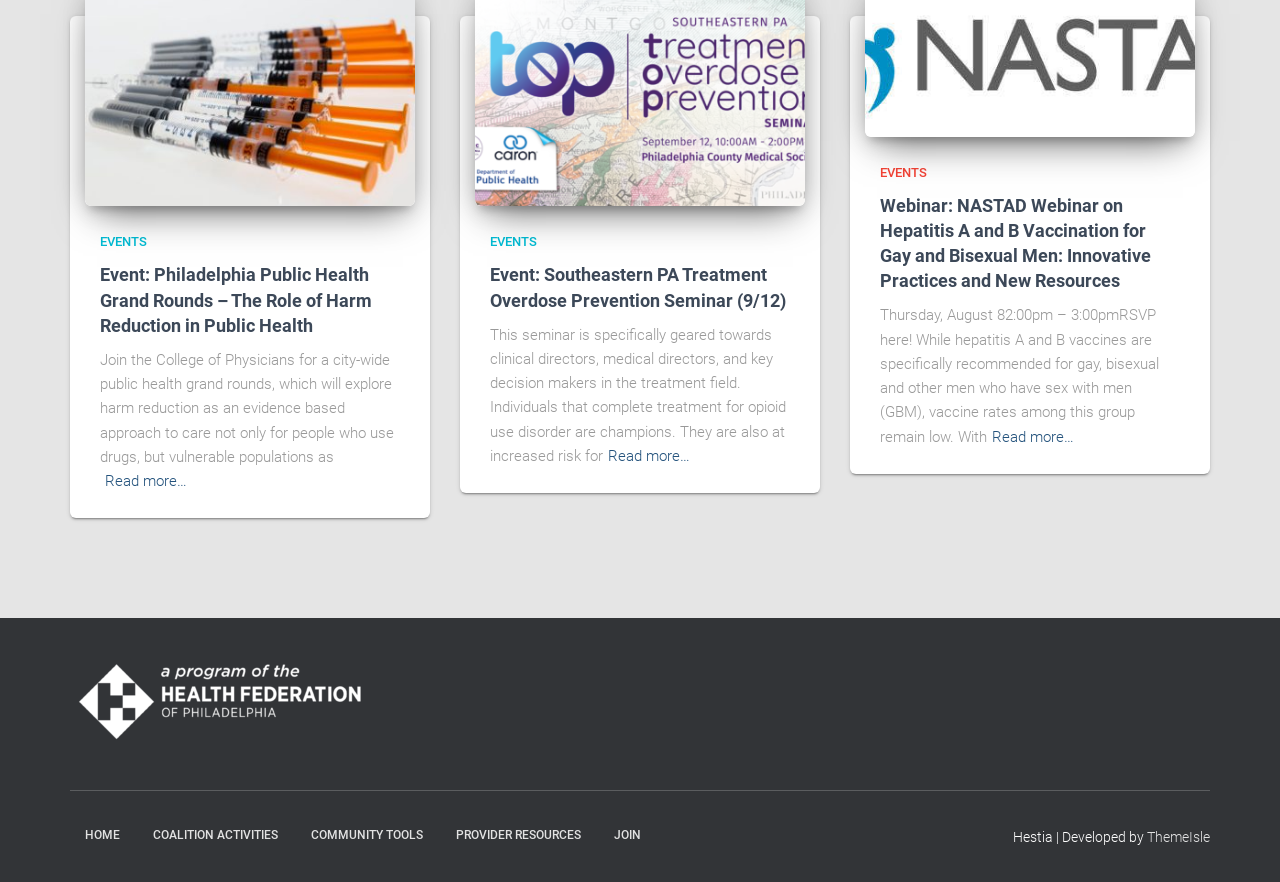Using the format (top-left x, top-left y, bottom-right x, bottom-right y), and given the element description, identify the bounding box coordinates within the screenshot: Home

[0.055, 0.92, 0.105, 0.976]